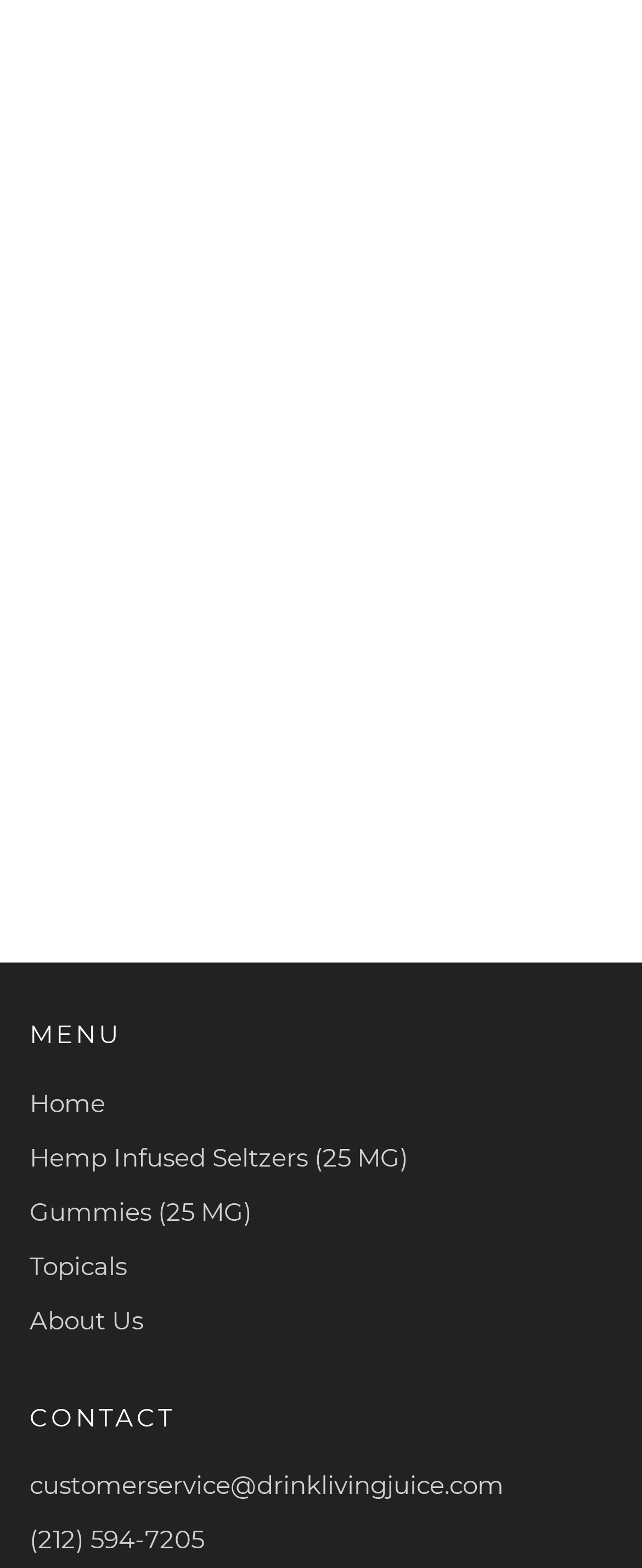Please identify the bounding box coordinates of the area that needs to be clicked to follow this instruction: "Contact customer service".

[0.046, 0.937, 0.785, 0.957]